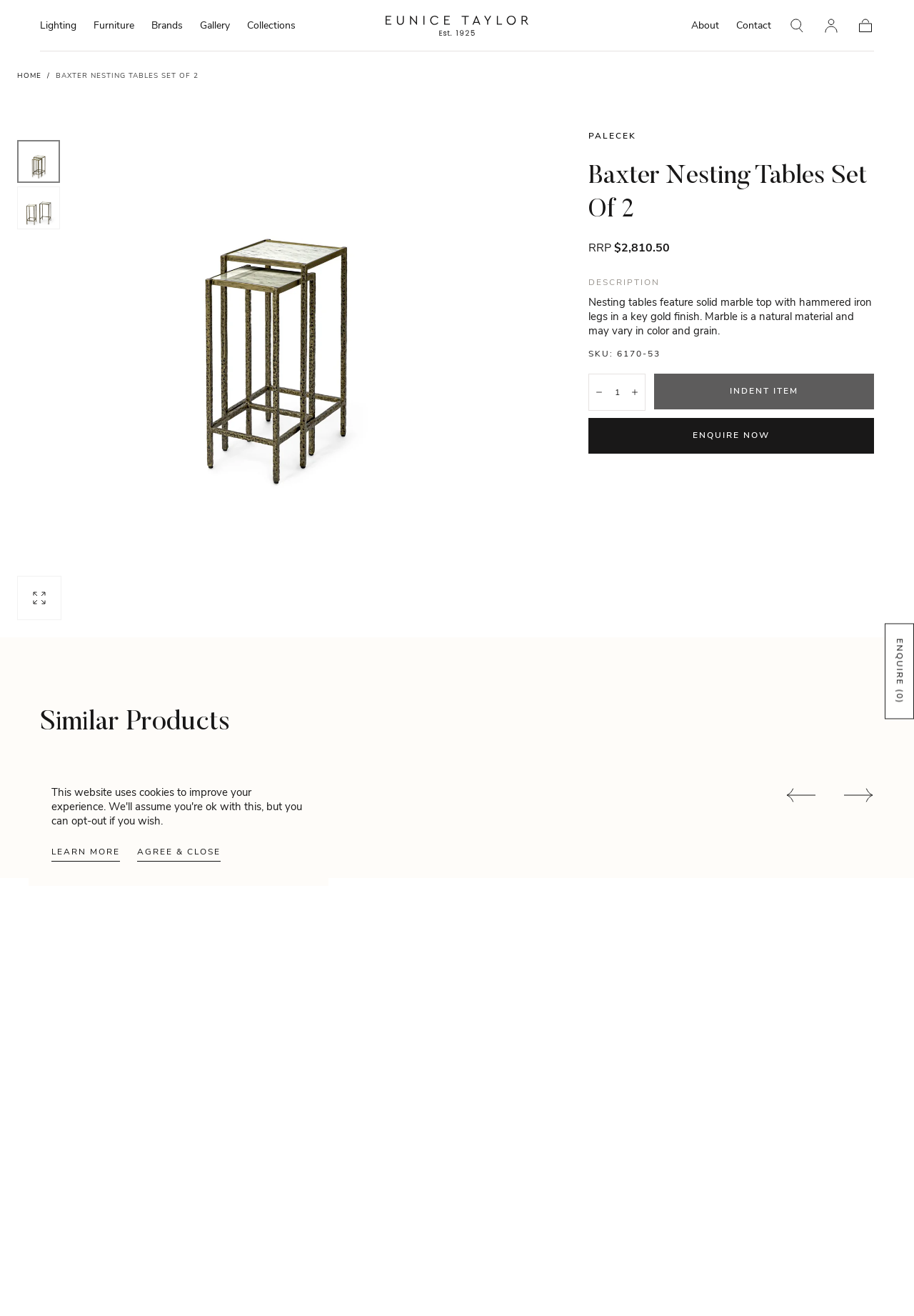Locate the bounding box of the UI element defined by this description: "Hardware requirements". The coordinates should be given as four float numbers between 0 and 1, formatted as [left, top, right, bottom].

None